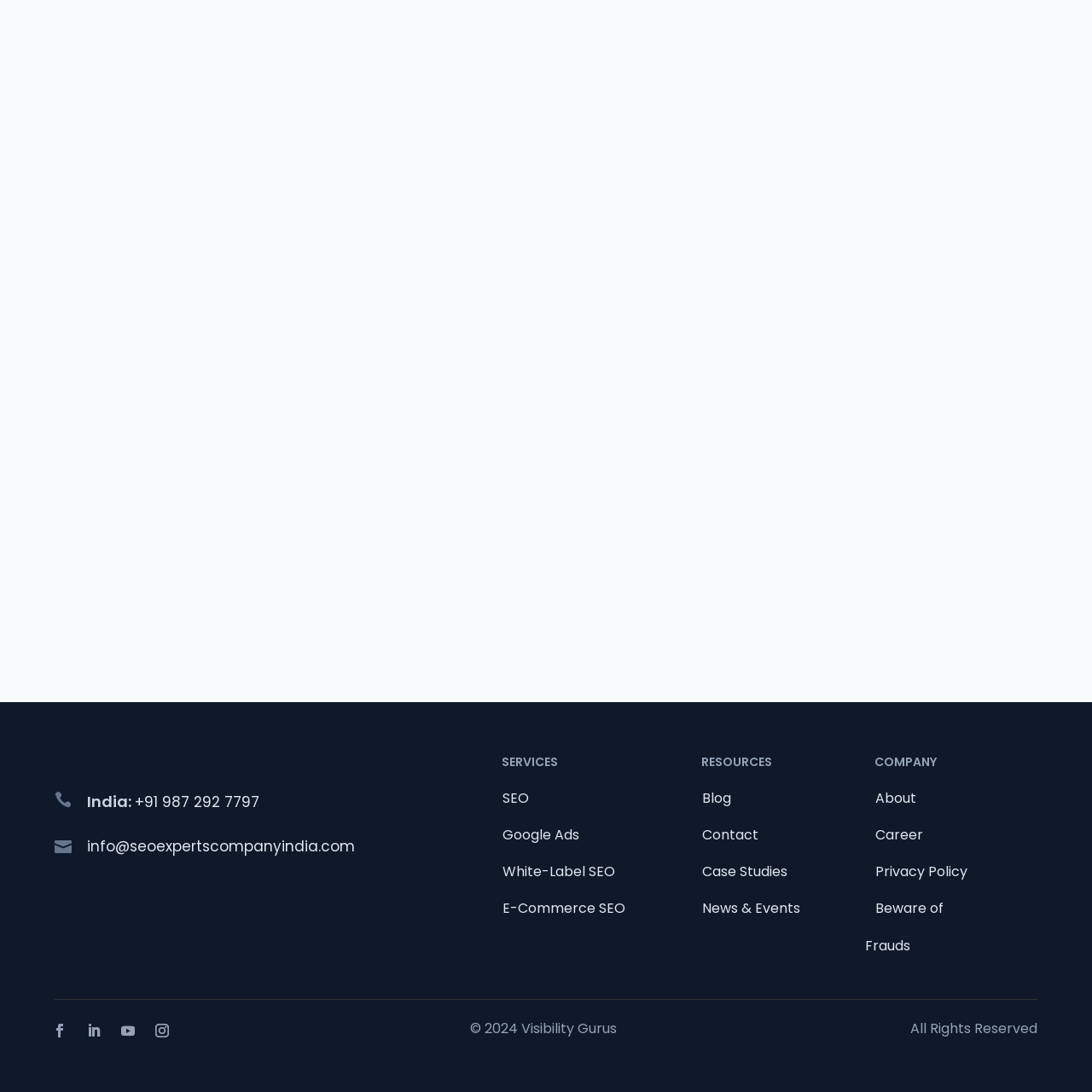What is the company's phone number in India?
Refer to the image and answer the question using a single word or phrase.

+91 987 292 7797